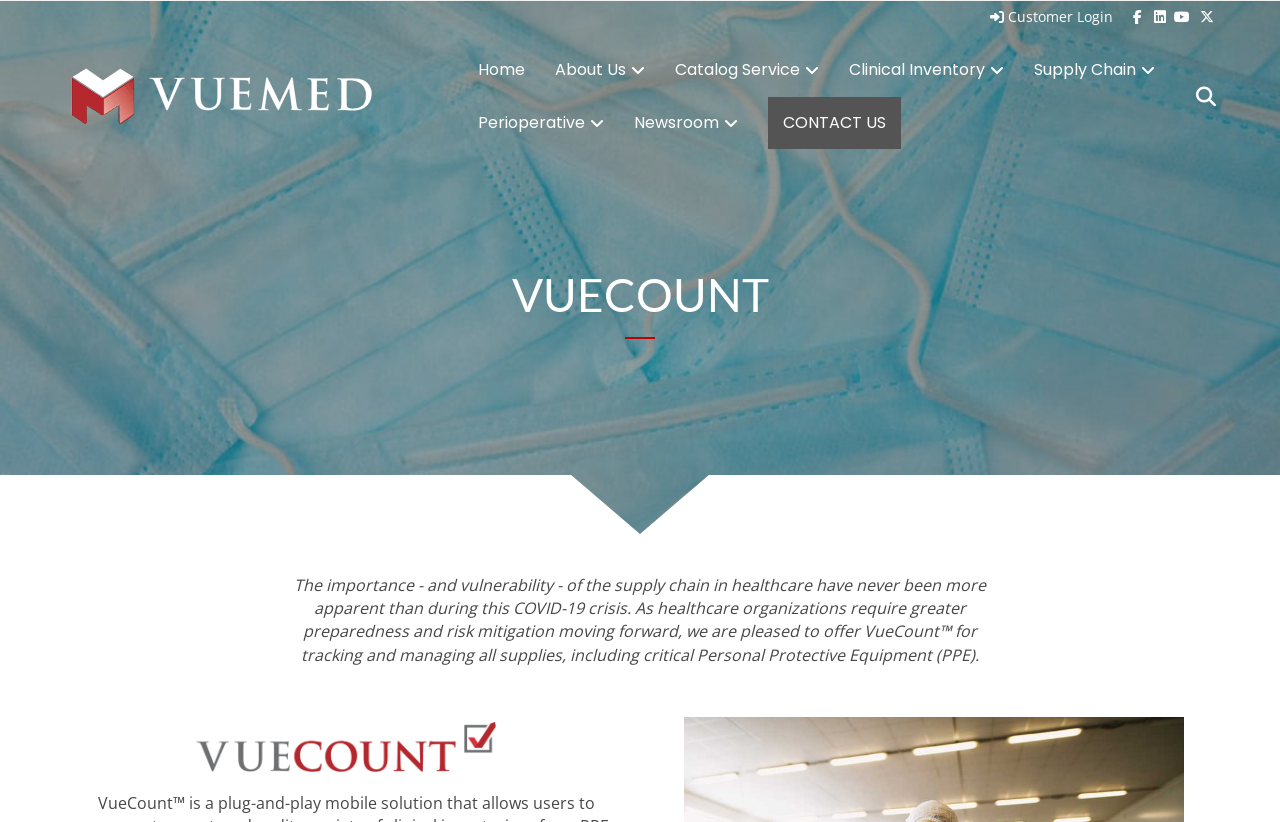Describe all the key features and sections of the webpage thoroughly.

The webpage is about VueCount, a plug-and-play mobile app that manages and audits medical inventory. At the top, there is a navigation menu with a customer login link and social media links to Facebook, LinkedIn, YouTube, and Twitter. Below the top navigation menu, there is a layout table that takes up most of the screen. On the left side of the table, there is a link to VUEMED with a corresponding image. On the right side, there is a header menu with several links, including Home, About Us, Catalog Service, Clinical Inventory, Supply Chain, Perioperative, Newsroom, and CONTACT US. 

Below the header menu, there is a large heading that reads "VUECOUNT". Underneath the heading, there is a block of text that discusses the importance of supply chain management in healthcare, particularly during the COVID-19 crisis, and introduces VueCount as a solution for tracking and managing medical supplies. At the bottom of the page, there is a VueCount logo.